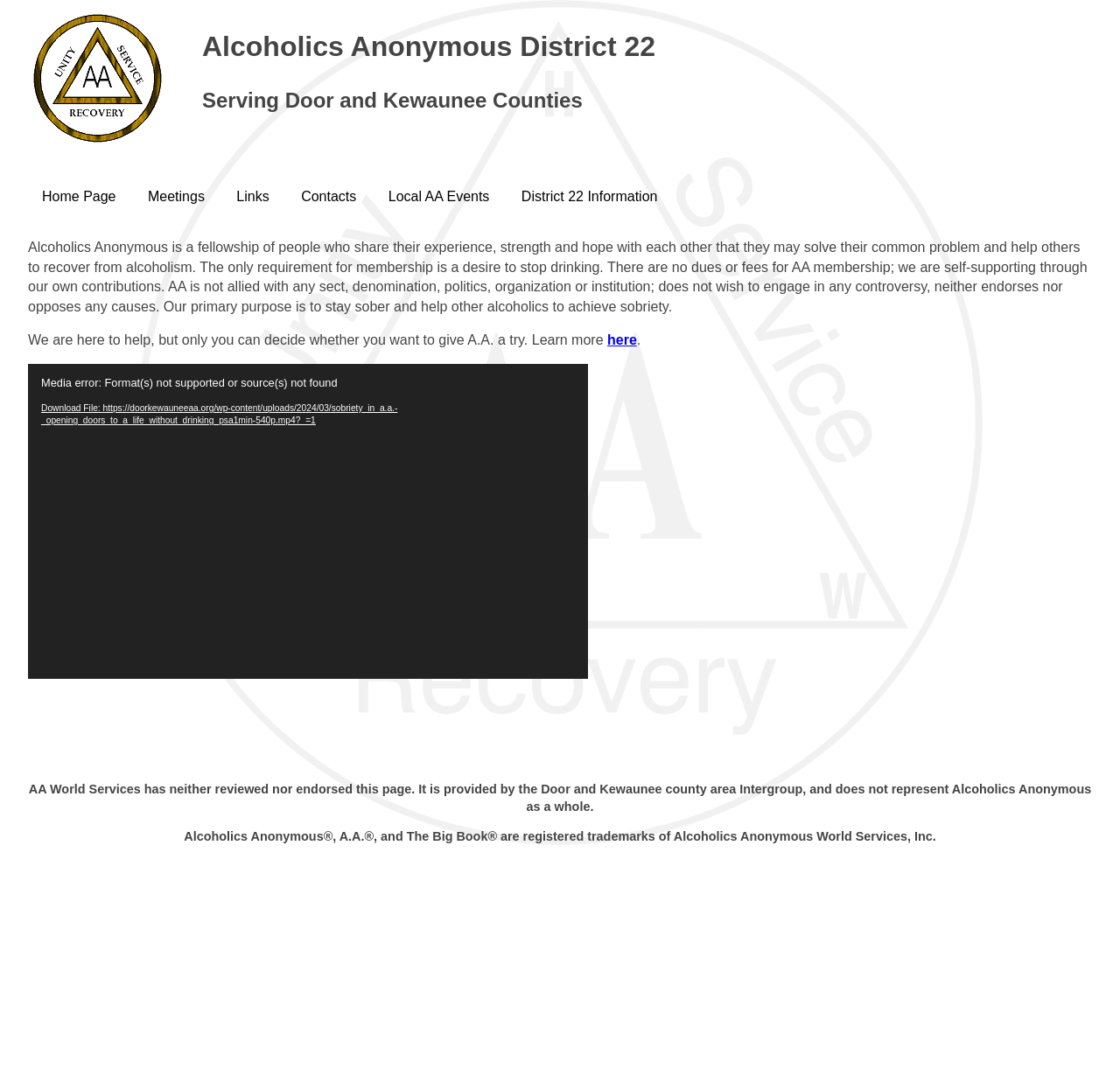Determine the bounding box coordinates of the clickable area required to perform the following instruction: "Click the Meetings link". The coordinates should be represented as four float numbers between 0 and 1: [left, top, right, bottom].

[0.119, 0.168, 0.195, 0.195]